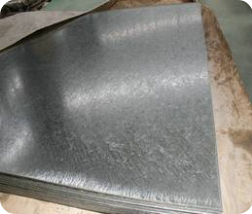Use a single word or phrase to answer the question: What type of applications use stainless steel?

Architectural features and industrial components